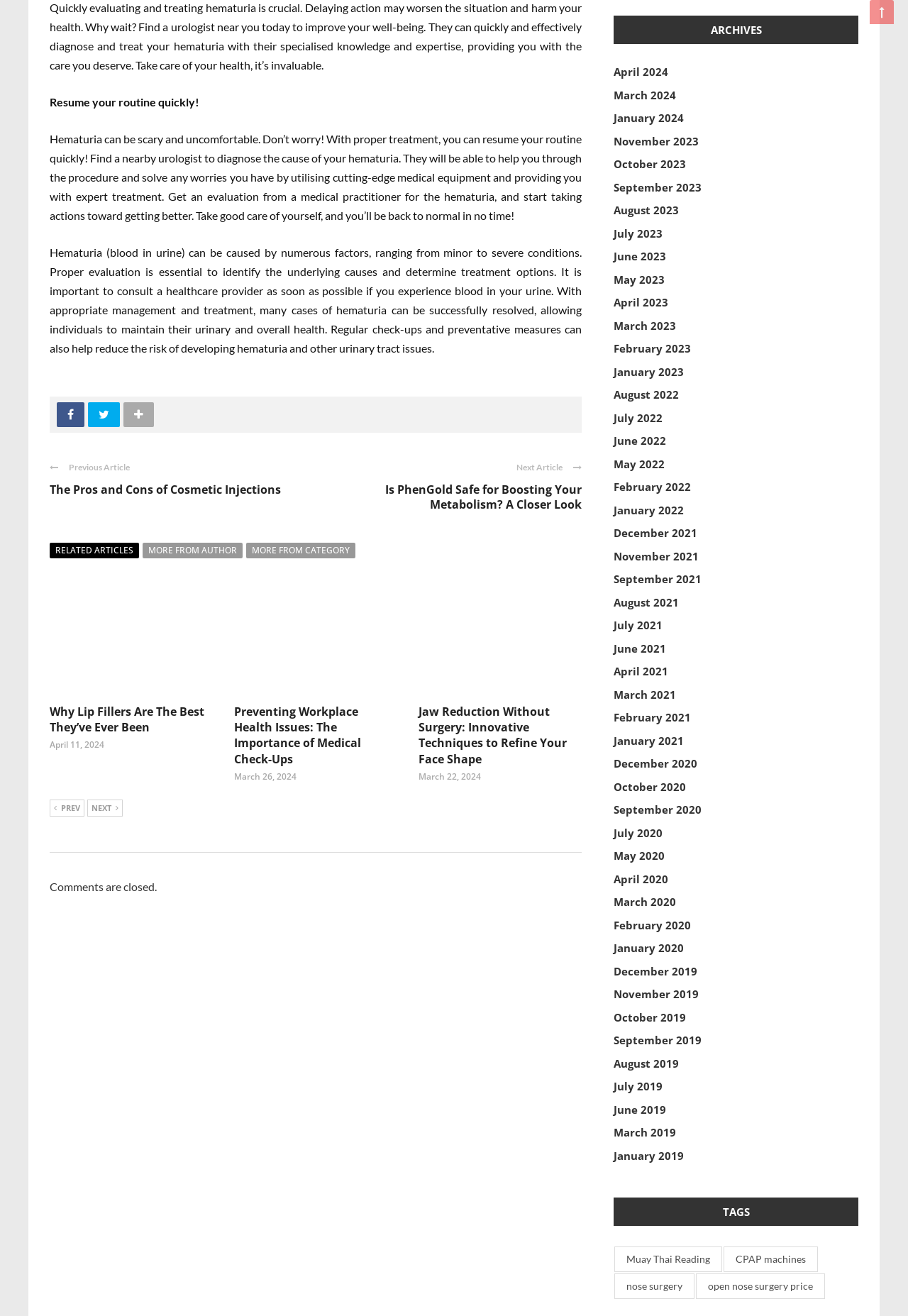Locate the bounding box of the UI element defined by this description: "May 2020". The coordinates should be given as four float numbers between 0 and 1, formatted as [left, top, right, bottom].

[0.676, 0.645, 0.732, 0.656]